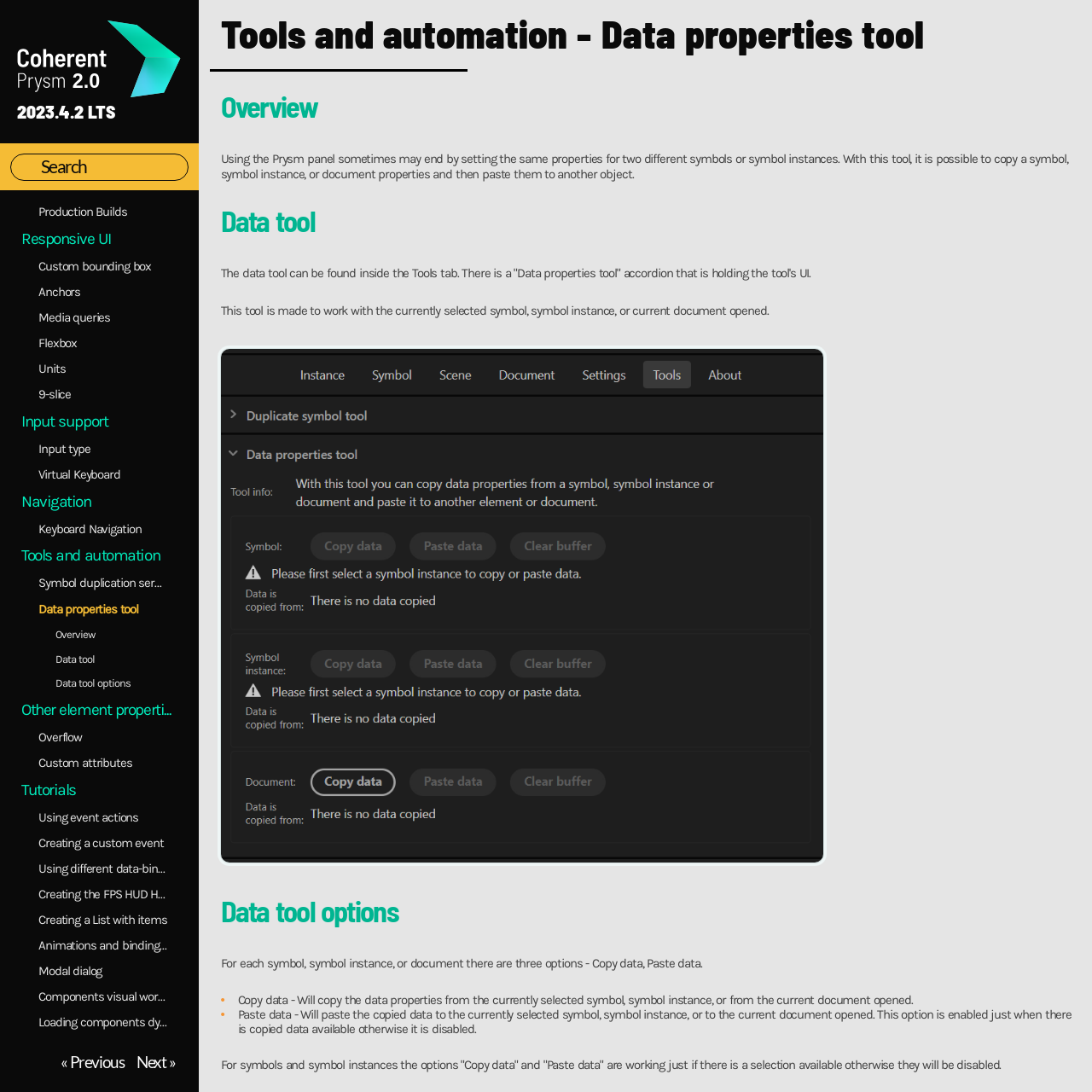Please respond in a single word or phrase: 
What is the condition for the 'Paste data' option to be enabled?

When there is copied data available